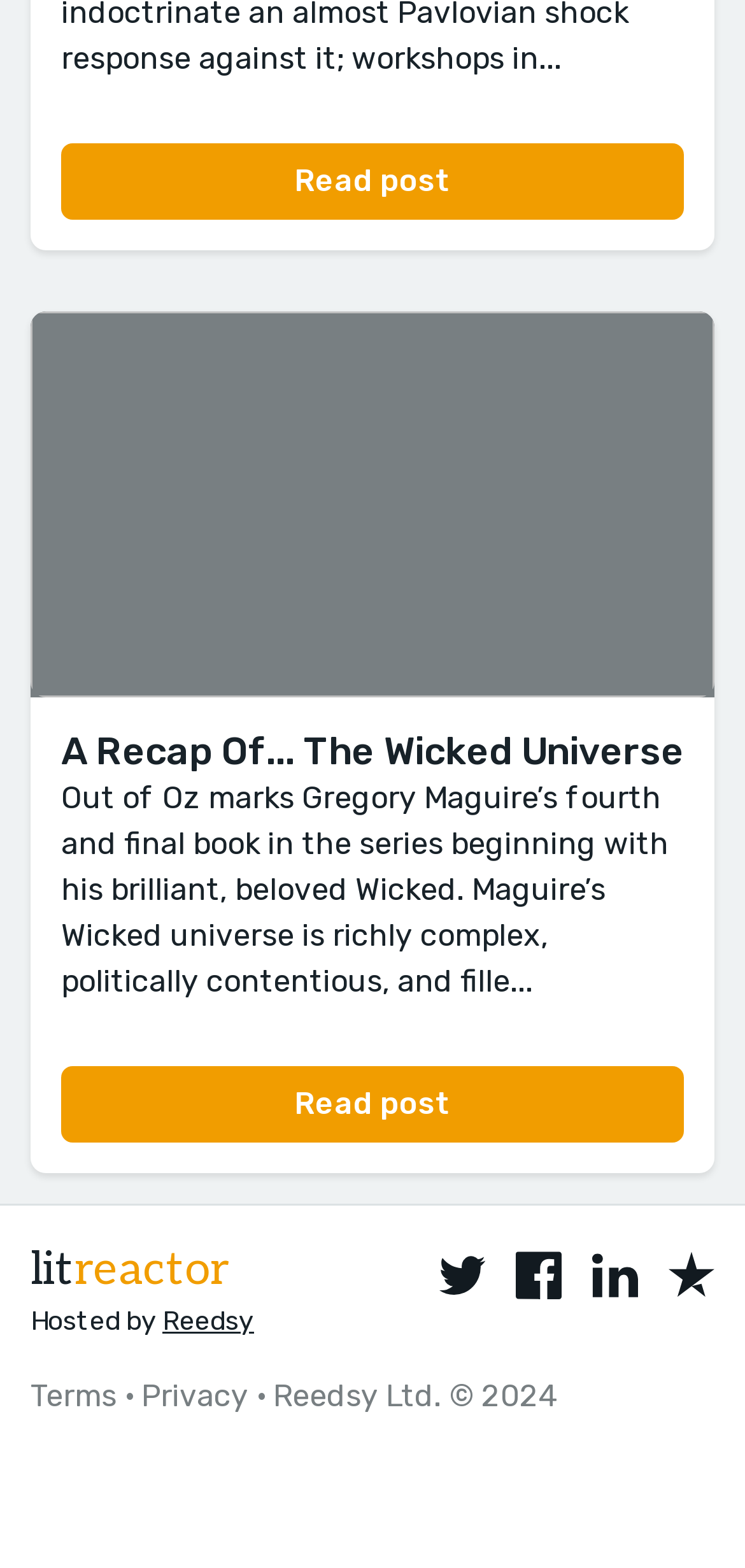What is the name of the company mentioned?
Answer the question with a detailed and thorough explanation.

The webpage has a footer section that mentions 'Reedsy Ltd. © 2024', which suggests that the company being referred to is 'Reedsy Ltd.'.